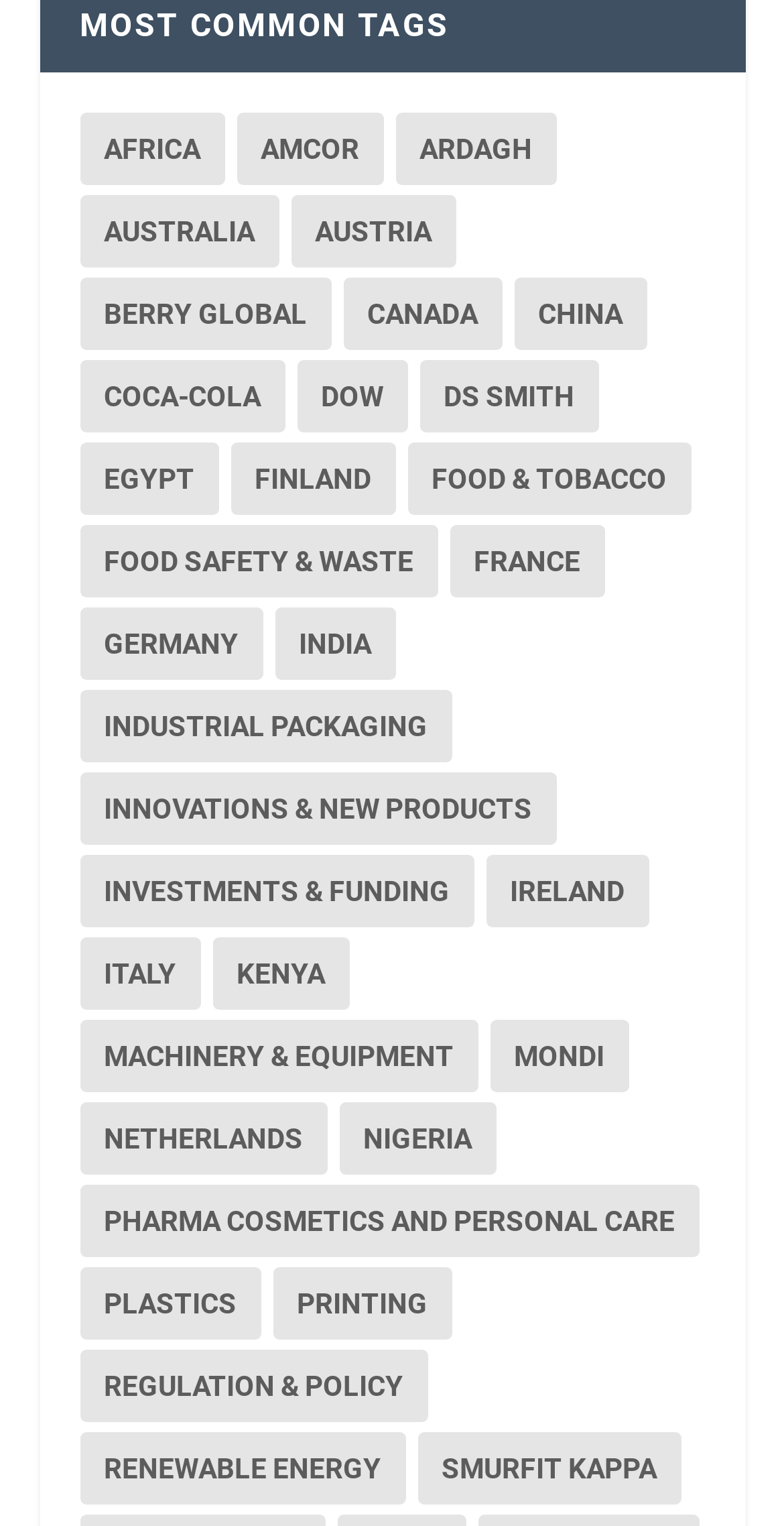Determine the bounding box coordinates for the clickable element to execute this instruction: "Learn about Industrial packaging". Provide the coordinates as four float numbers between 0 and 1, i.e., [left, top, right, bottom].

[0.101, 0.452, 0.576, 0.499]